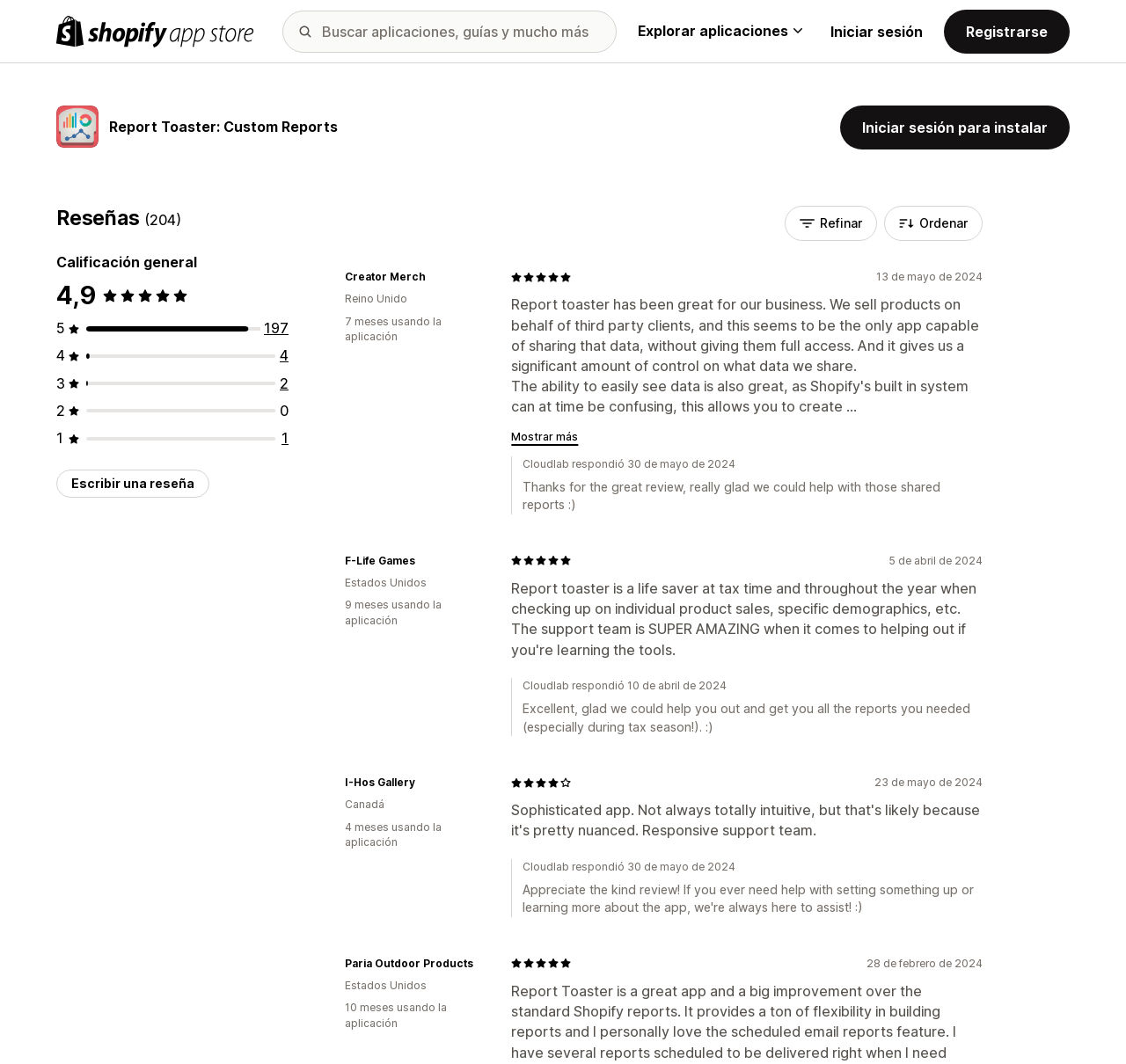Pinpoint the bounding box coordinates for the area that should be clicked to perform the following instruction: "Refine".

[0.697, 0.193, 0.779, 0.226]